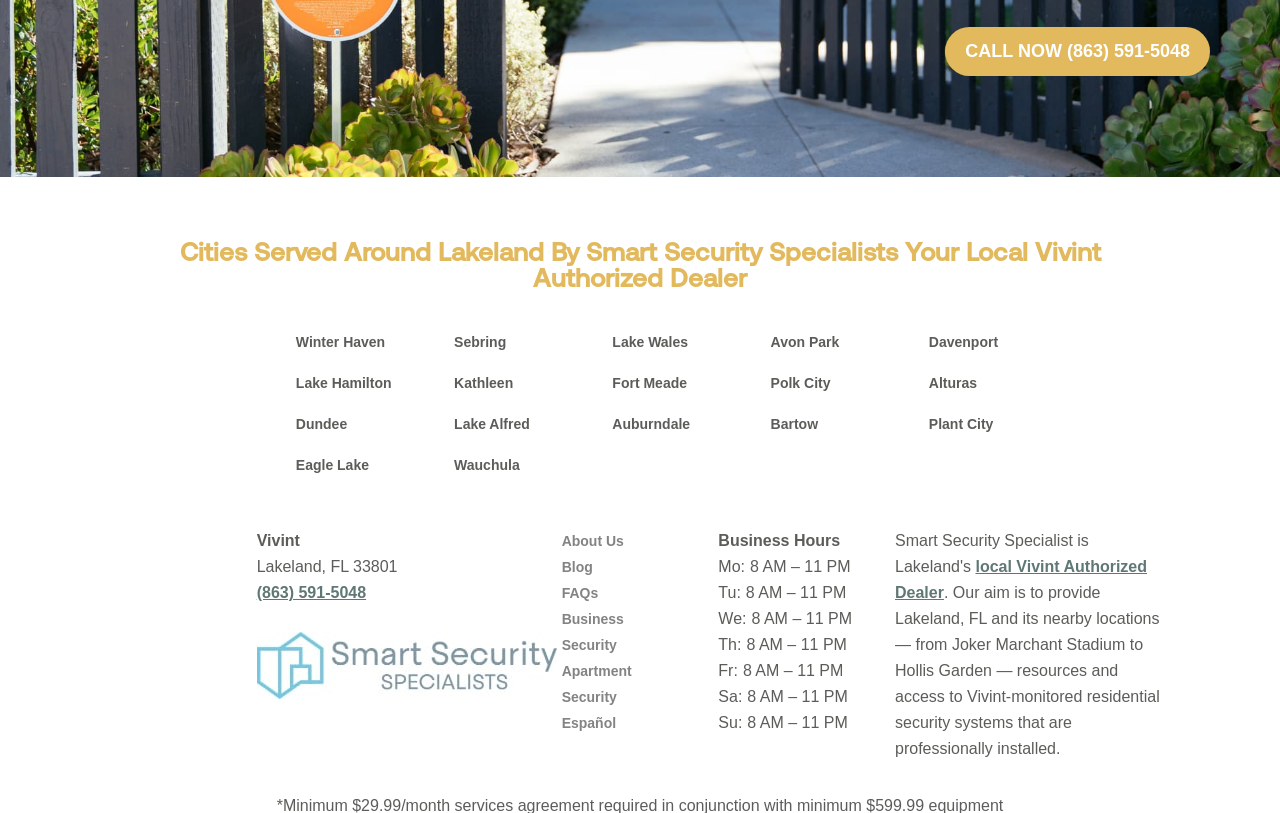Locate the bounding box coordinates of the item that should be clicked to fulfill the instruction: "Learn about cities served".

[0.094, 0.298, 0.906, 0.362]